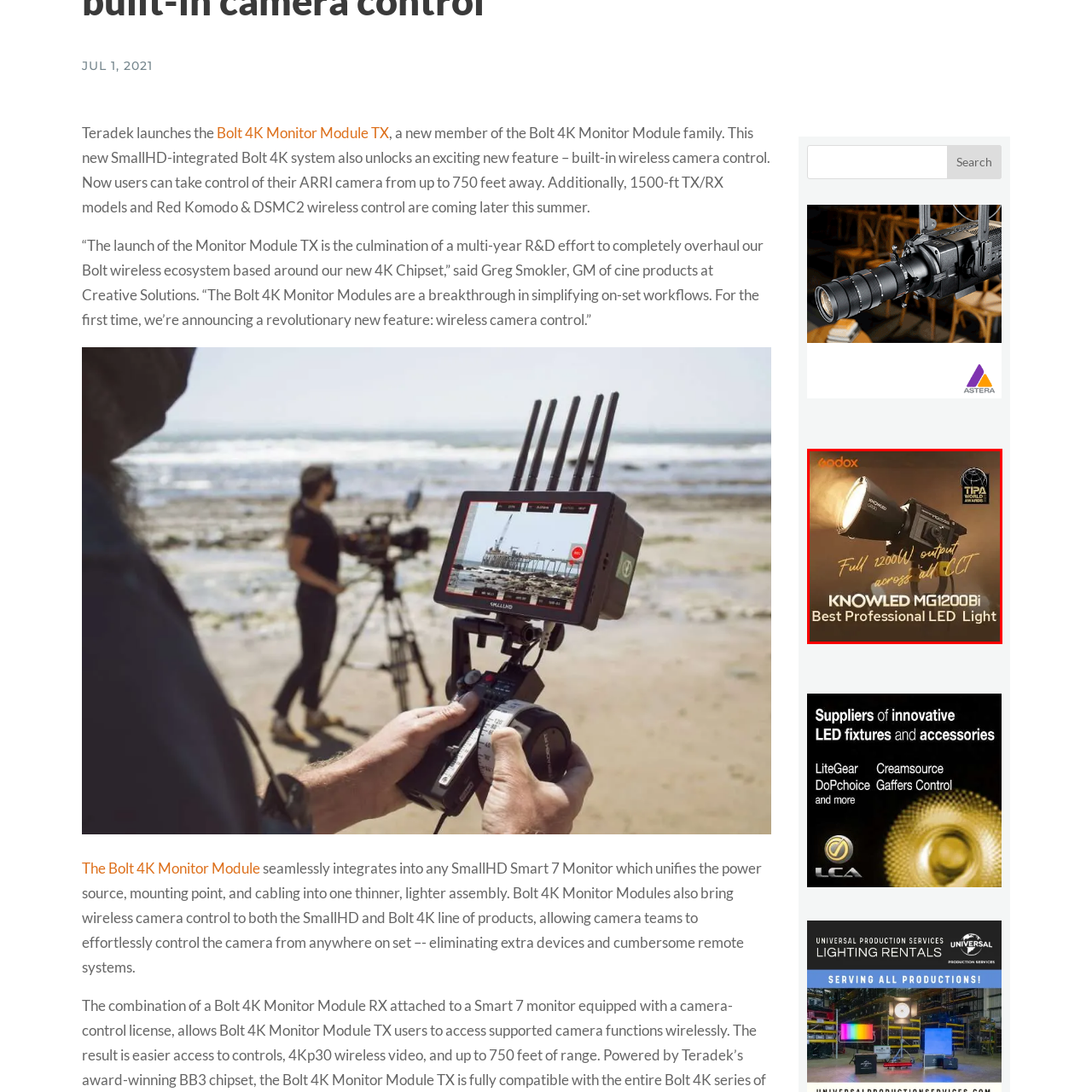Describe the features and objects visible in the red-framed section of the image in detail.

The image features the Godox KNOWLED MG1200Bi, a professional LED light recognized for its impressive capabilities. The light is showcased emitting a strong beam, highlighting its full 1200W output across all Color Correlated Temperatures (CCT). The sleek design of the fixture is designed for versatility and high performance, making it a favorite among cinematographers and lighting professionals. Prominently displayed are accolades, including the award for "Best Professional LED Light" from TIPA (Technical Image Press Association), affirming its status as a top choice in the industry. The overall aesthetic emphasizes a blend of professional quality and modern technology, tailored for advanced lighting solutions.